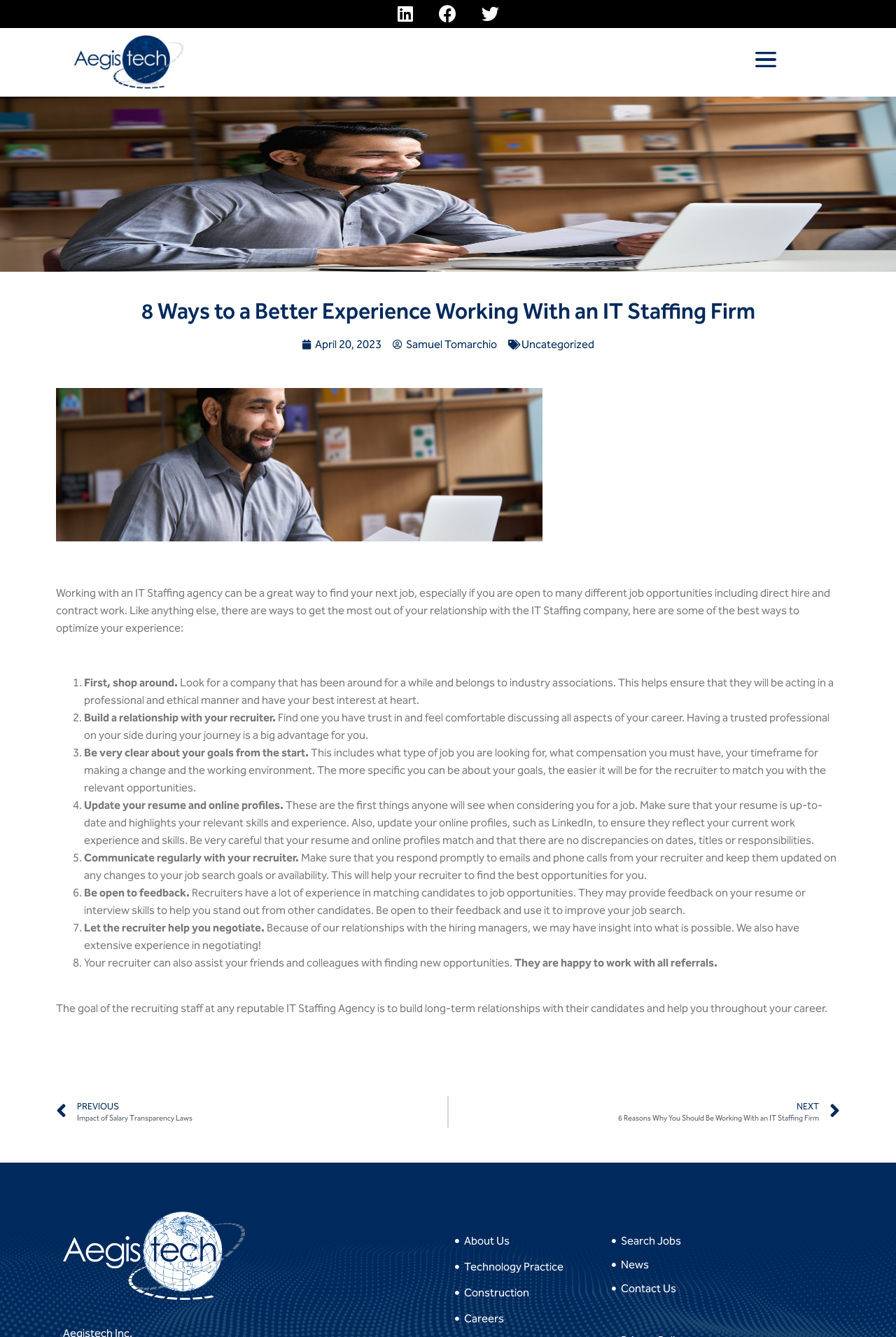How many ways are mentioned to optimize the experience with an IT Staffing company?
Using the image, give a concise answer in the form of a single word or short phrase.

8